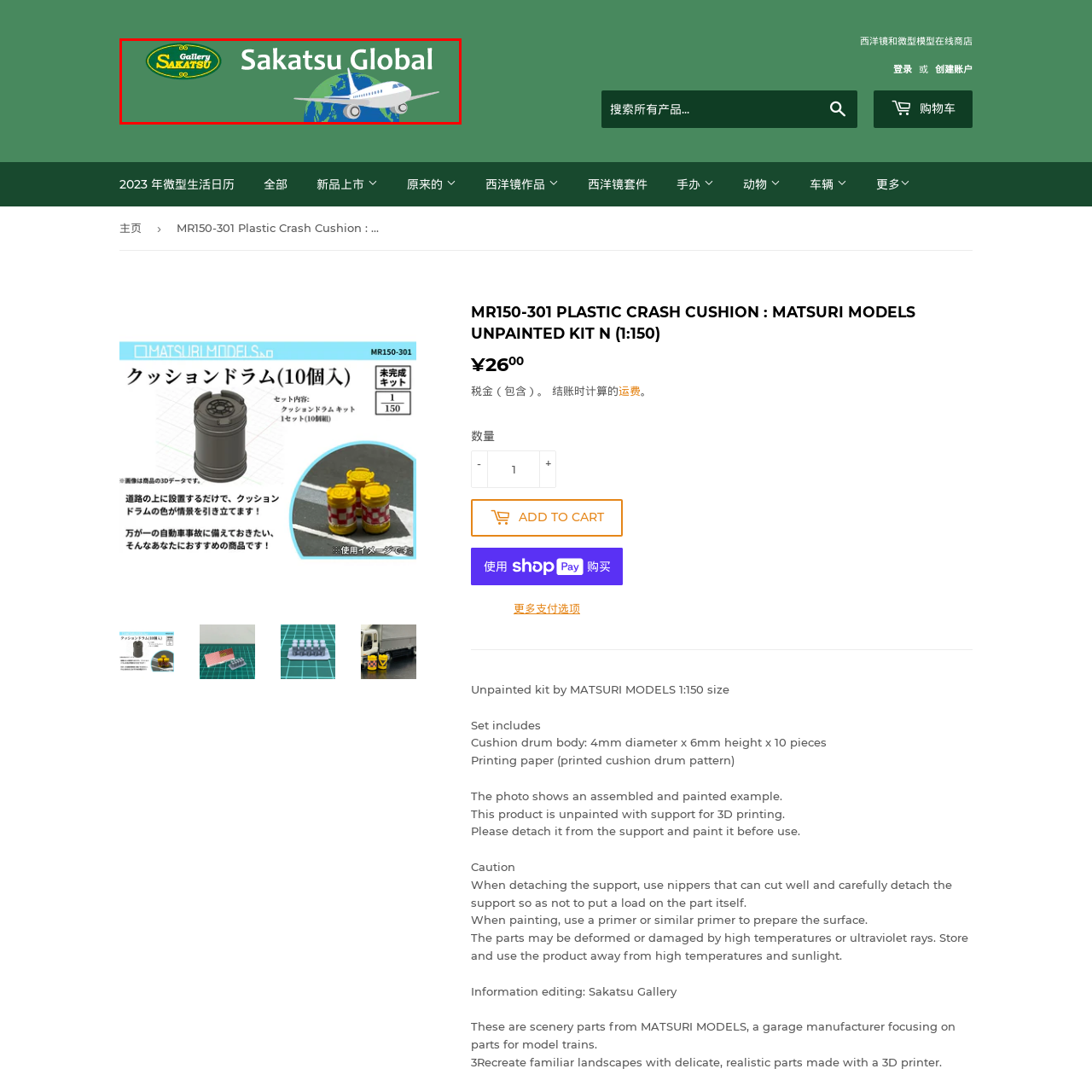What is the symbolic meaning of the airplane in the logo? Analyze the image within the red bounding box and give a one-word or short-phrase response.

Global reach and movement